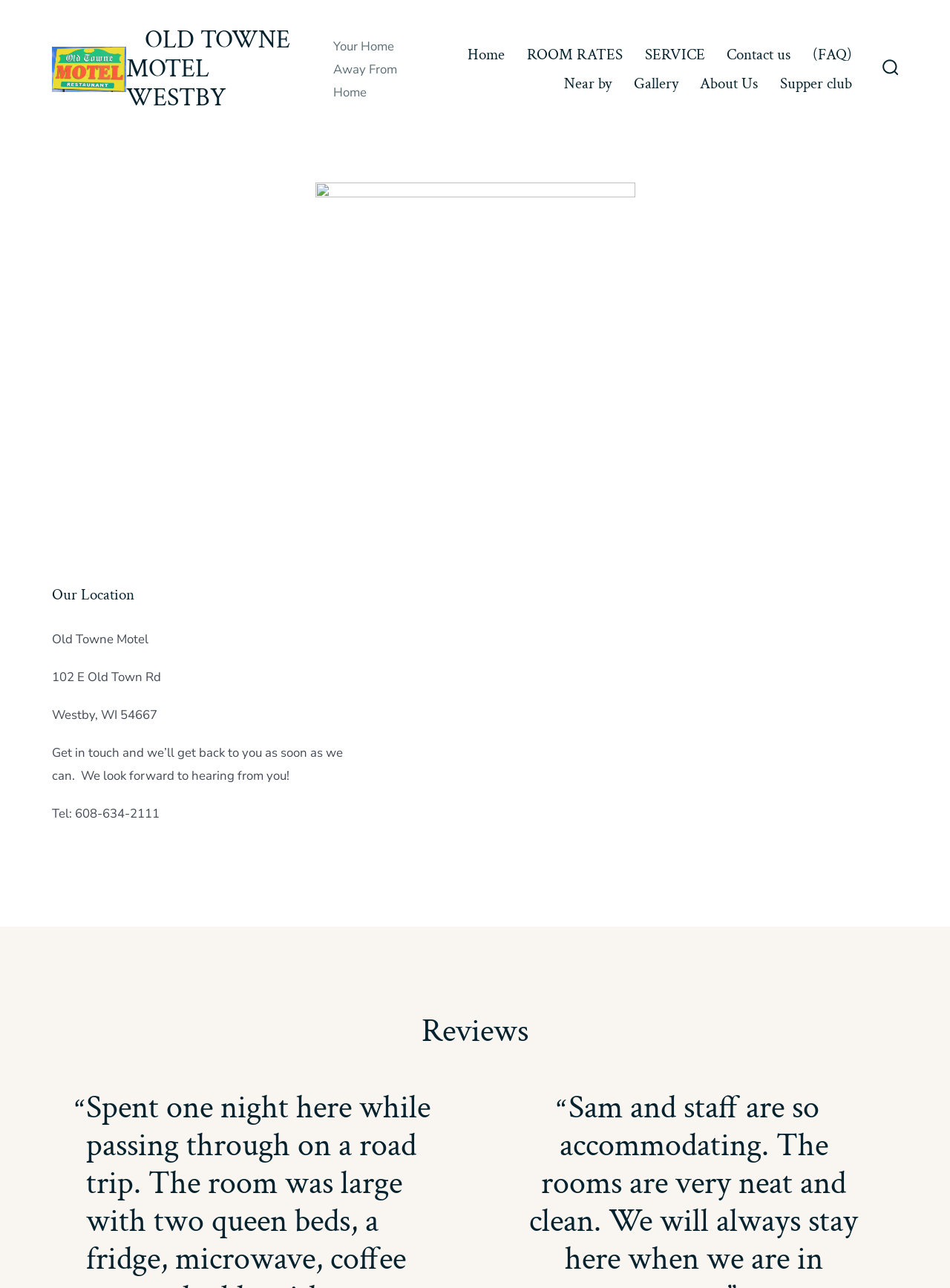Show the bounding box coordinates of the element that should be clicked to complete the task: "Contact us".

[0.765, 0.032, 0.832, 0.054]